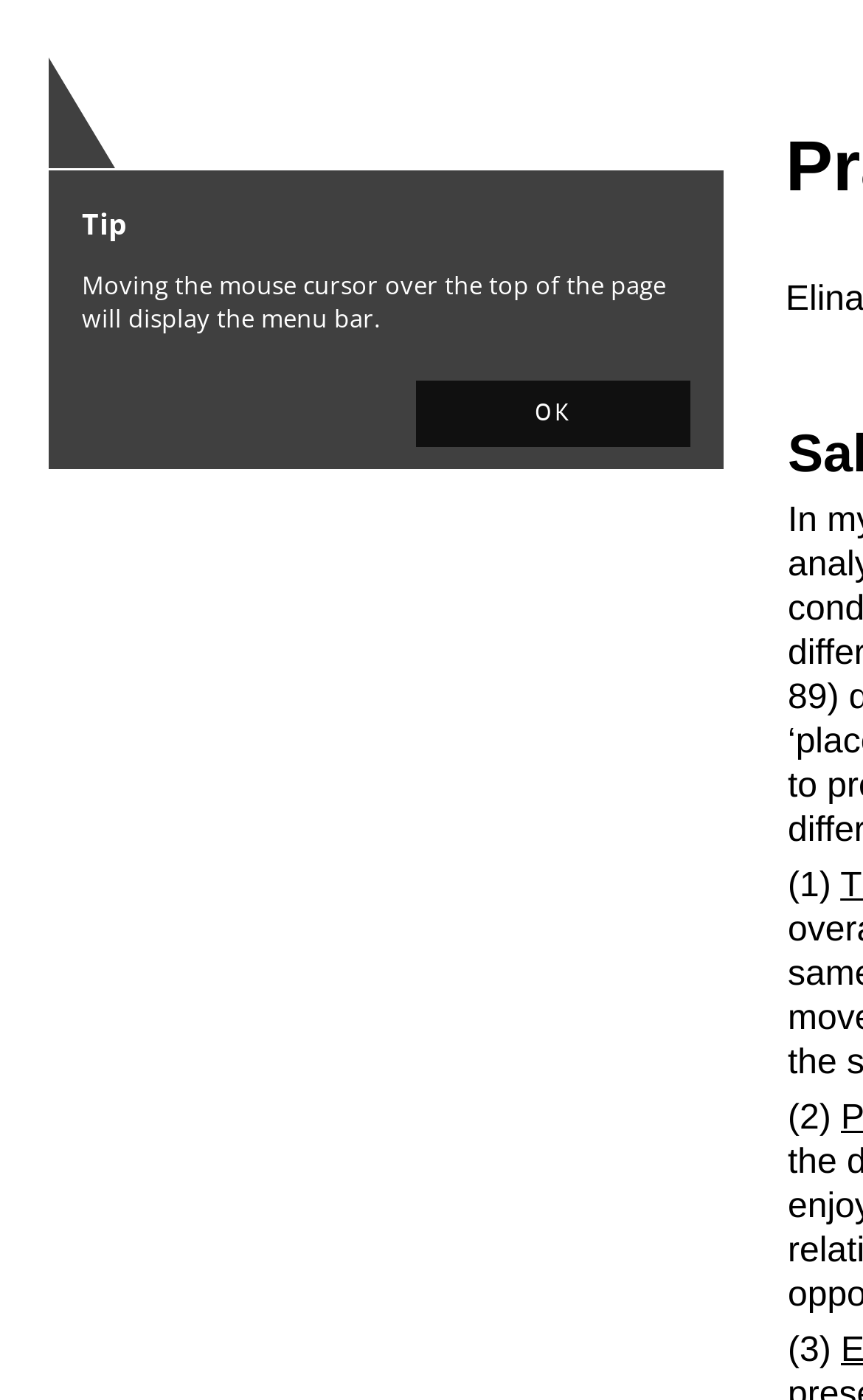Given the element description "OK", identify the bounding box of the corresponding UI element.

[0.482, 0.272, 0.8, 0.32]